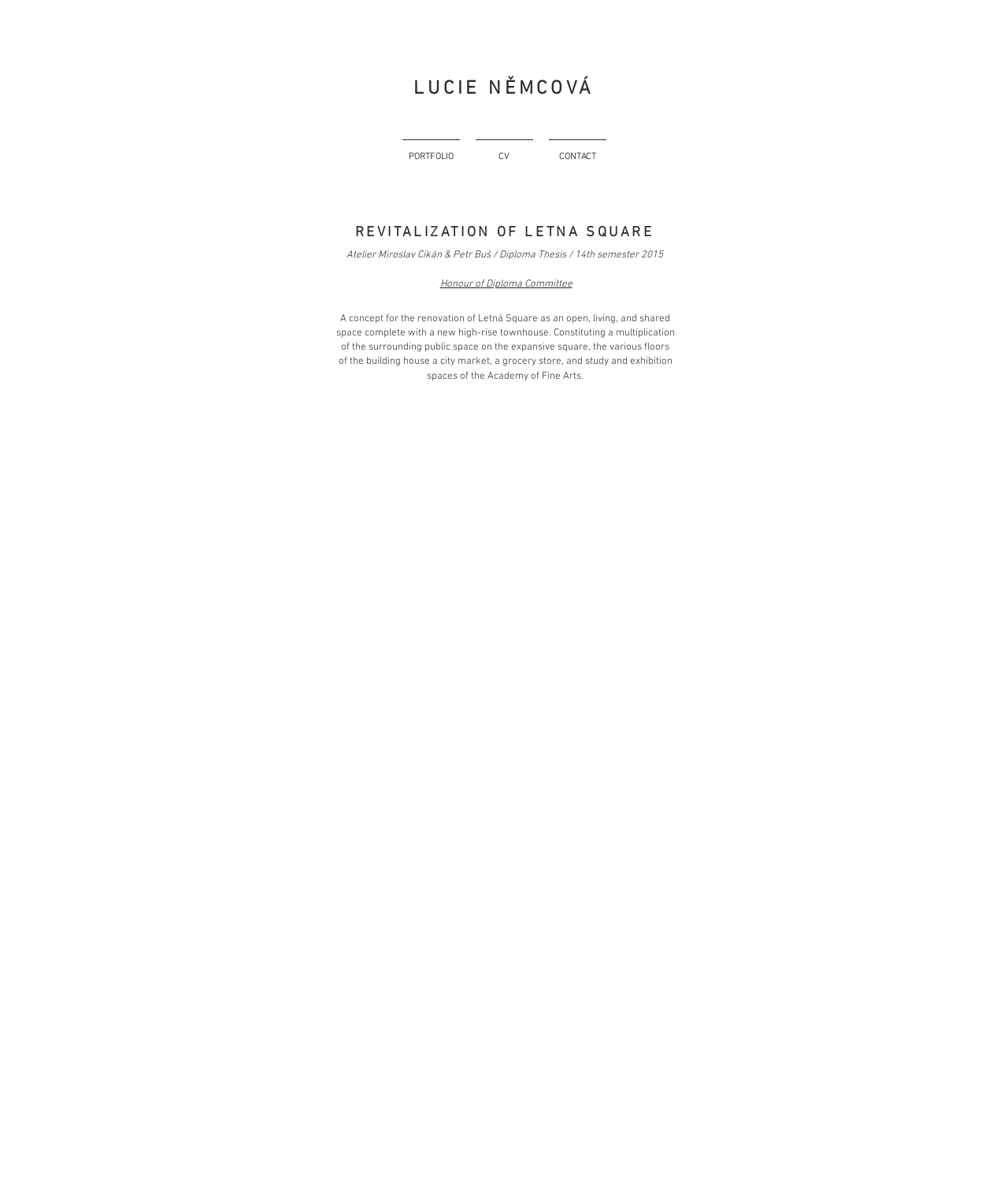How many navigation links are available?
Provide a concise answer using a single word or phrase based on the image.

3